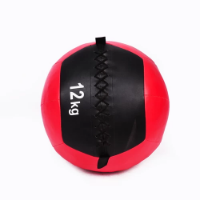Answer succinctly with a single word or phrase:
What is the purpose of the textured surface?

Secure grip